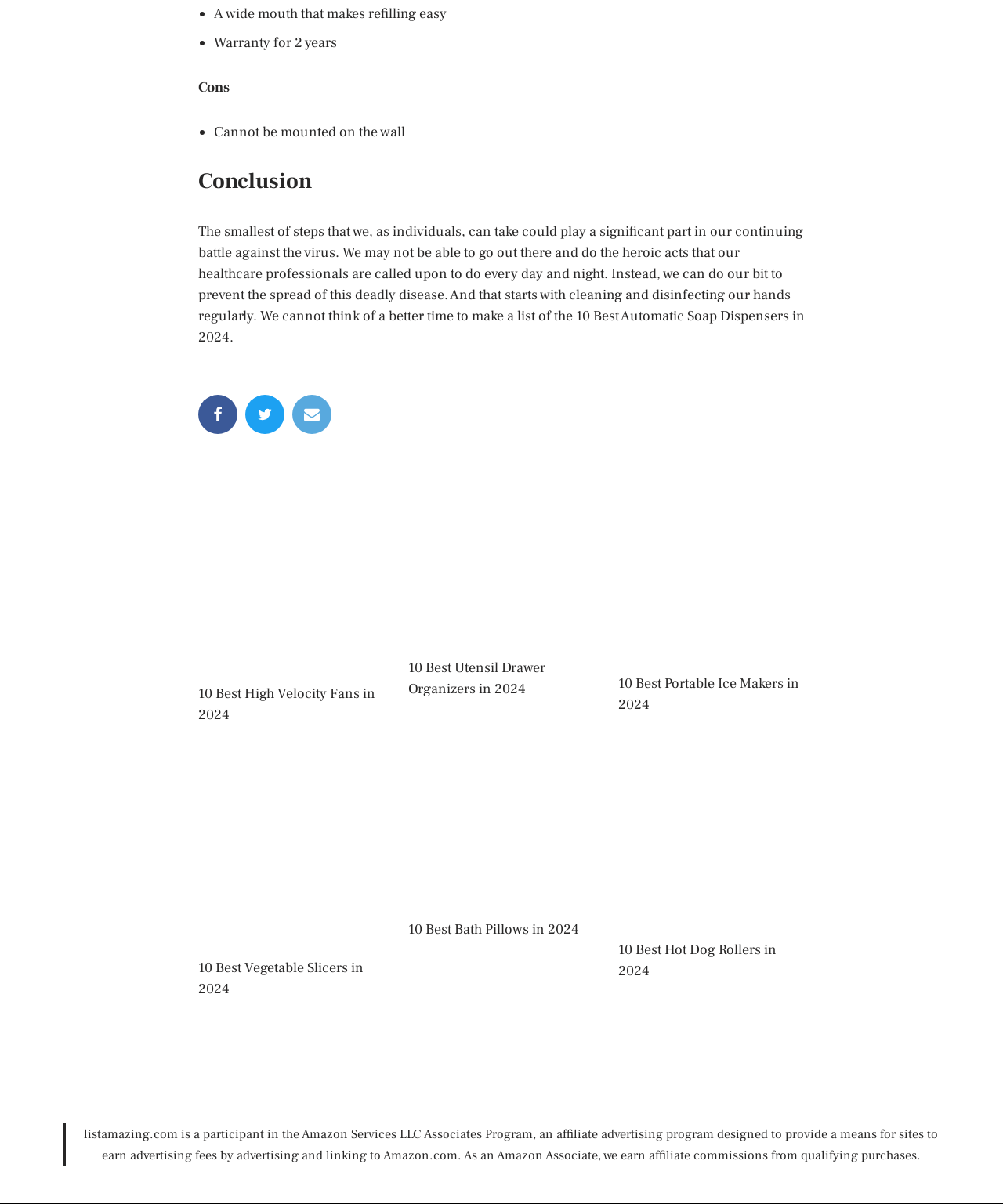What is the disadvantage of the product?
Please give a detailed and elaborate answer to the question based on the image.

In the list of cons, one of the points mentioned is 'Cannot be mounted on the wall', which is a disadvantage of the product.